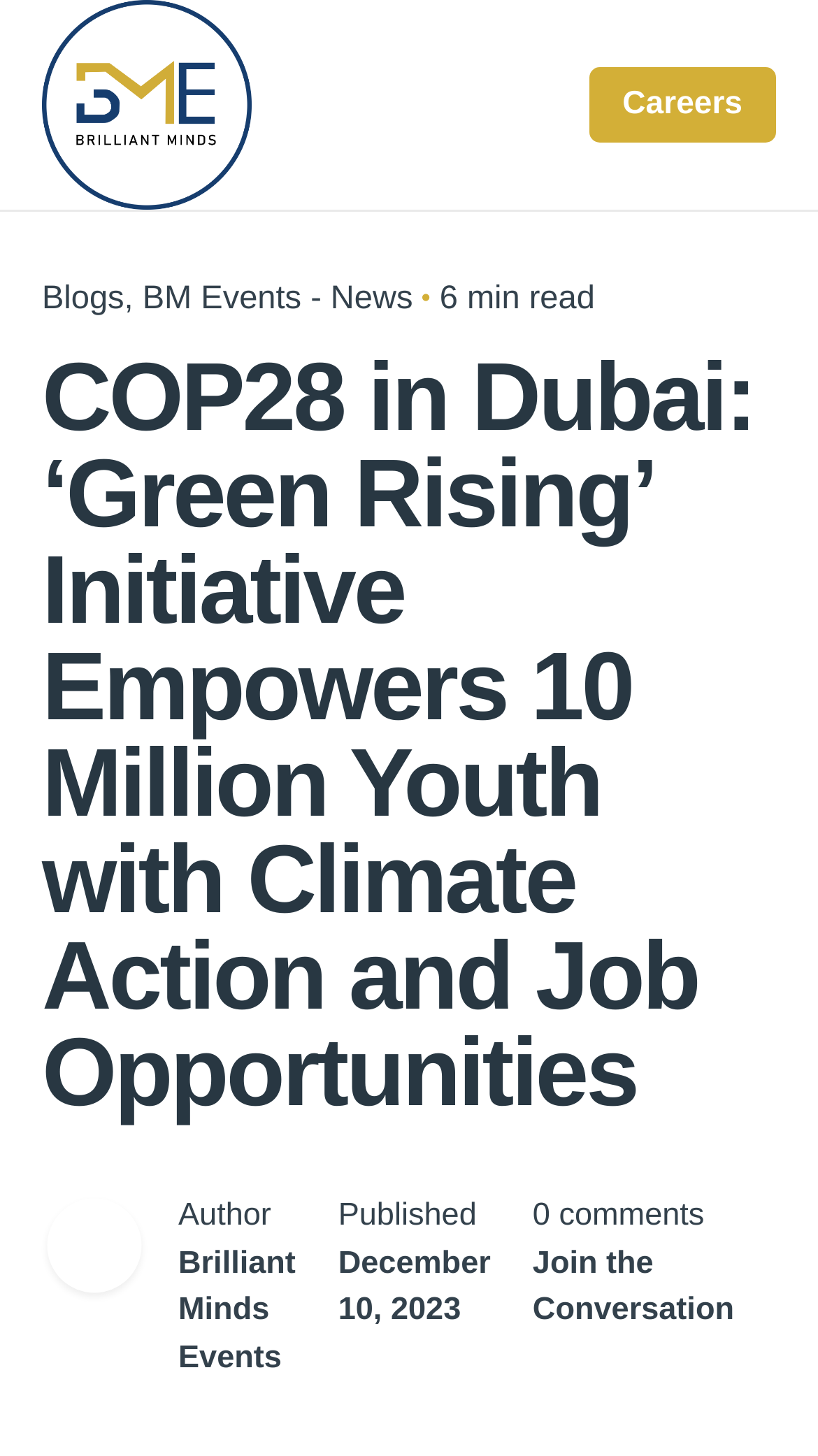What is the name of the initiative mentioned in the article?
Provide an in-depth and detailed explanation in response to the question.

I found the answer by looking at the heading element with the text 'COP28 in Dubai: ‘Green Rising’ Initiative Empowers 10 Million Youth with Climate Action and Job Opportunities' near the top of the page, which mentions the name of the initiative.